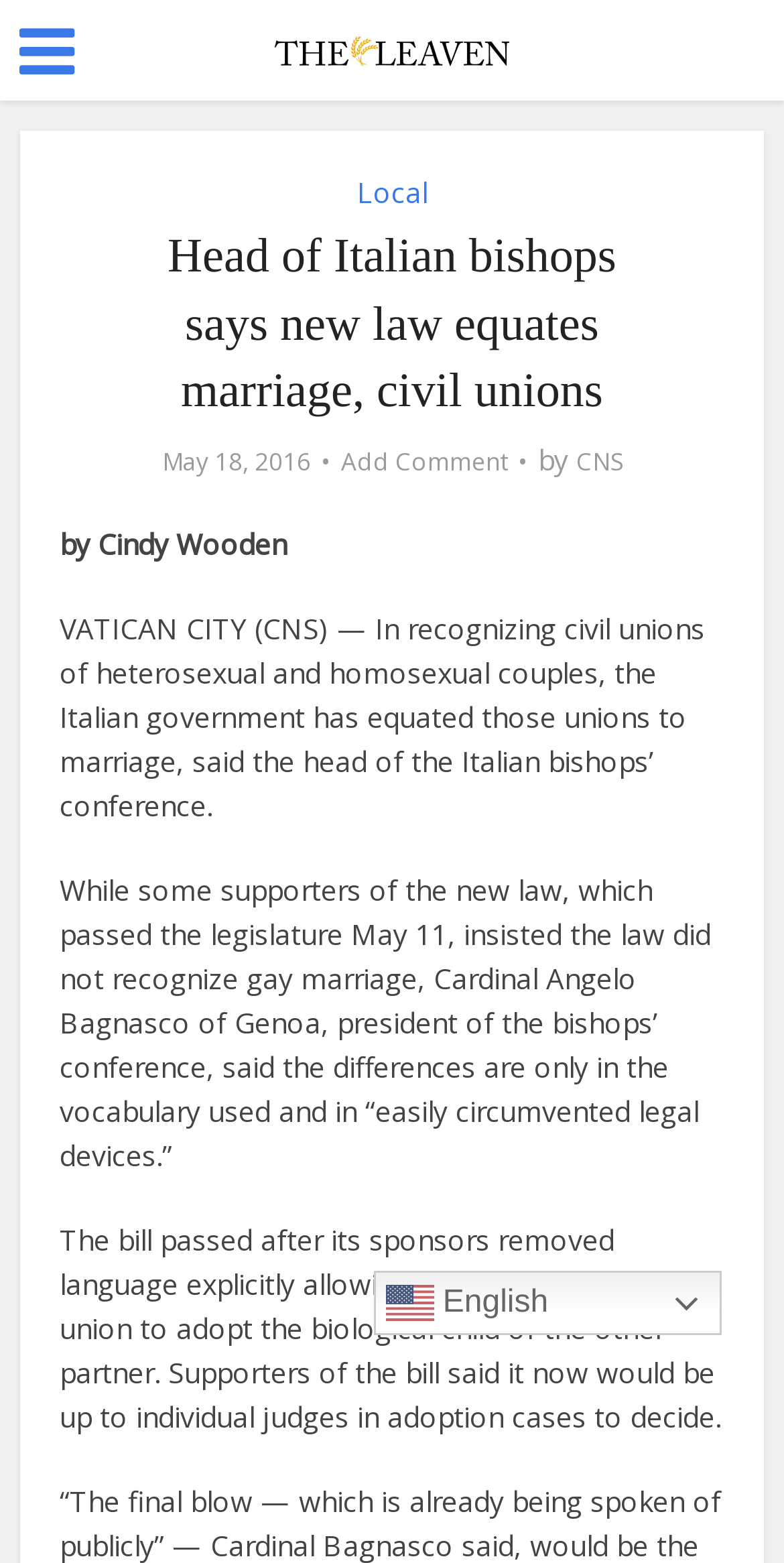Give a detailed account of the webpage.

The webpage appears to be a news article from The Leaven Catholic Newspaper. At the top, there is a logo of the newspaper, accompanied by a link to the newspaper's homepage. Below the logo, there are several navigation links, including "Local" and a link to add a comment.

The main headline of the article, "Head of Italian bishops says new law equates marriage, civil unions", is prominently displayed in the center of the page. The article's publication date, "May 18, 2016", is shown below the headline, along with a byline crediting the author, Cindy Wooden.

The article's content is divided into three paragraphs, each describing the Italian government's recognition of civil unions and the response from the head of the Italian bishops' conference. The text is dense and informative, with no images or graphics breaking up the content.

At the bottom of the page, there is a language selection link, "en English", which suggests that the website is available in multiple languages.